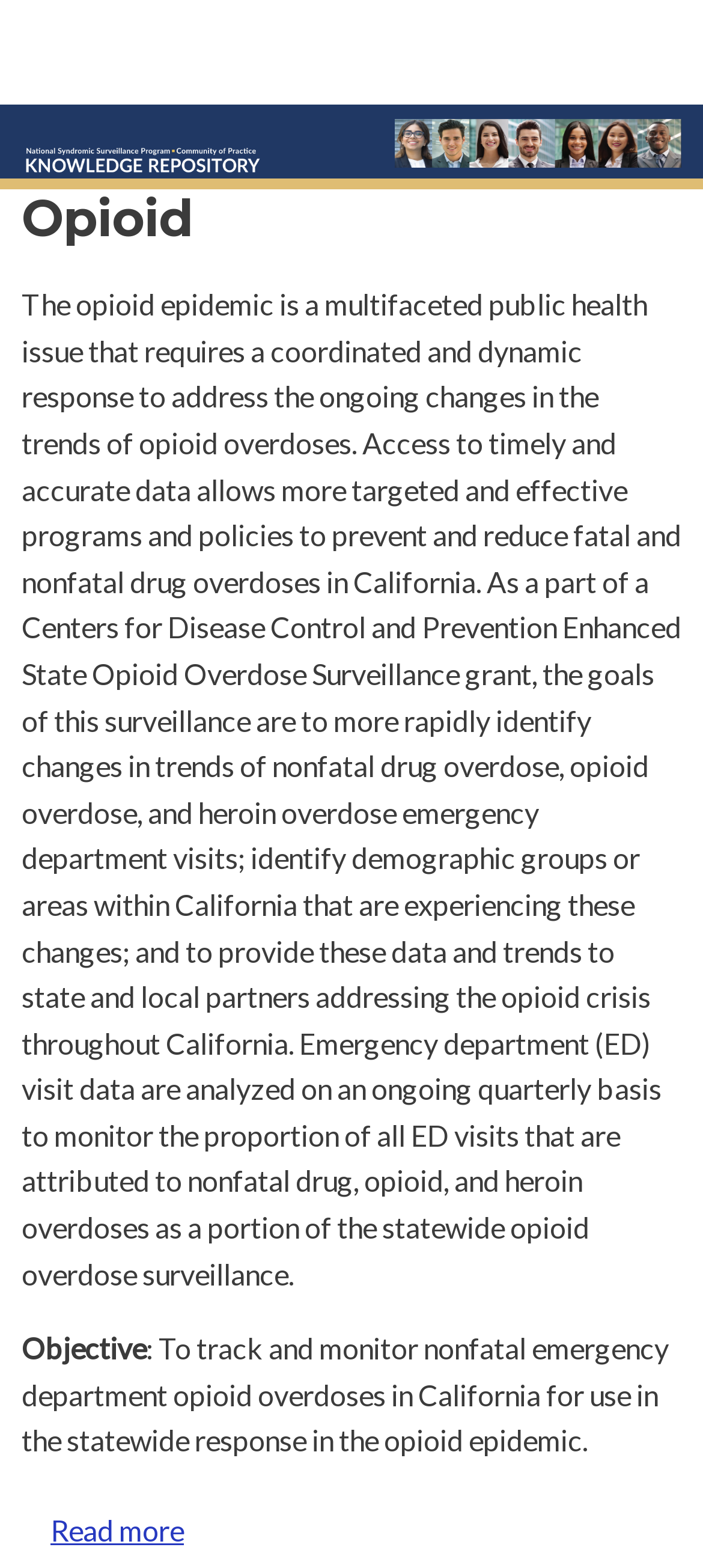Examine the screenshot and answer the question in as much detail as possible: What is the format of the data analysis?

The webpage states that the data is analyzed 'on an ongoing quarterly basis', indicating that the format of the data analysis is quarterly.